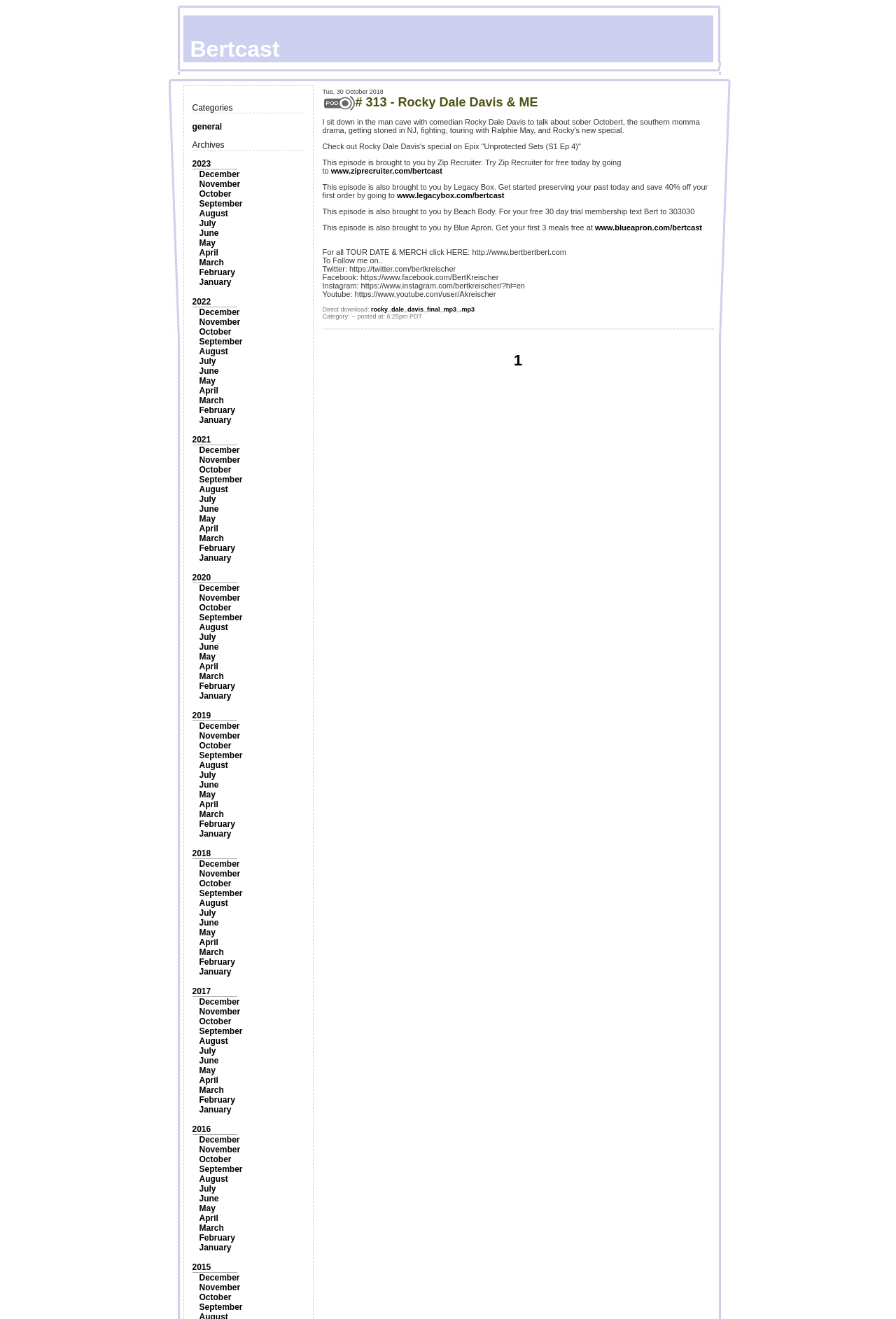Give a concise answer using one word or a phrase to the following question:
What is the earliest month listed on this webpage?

January